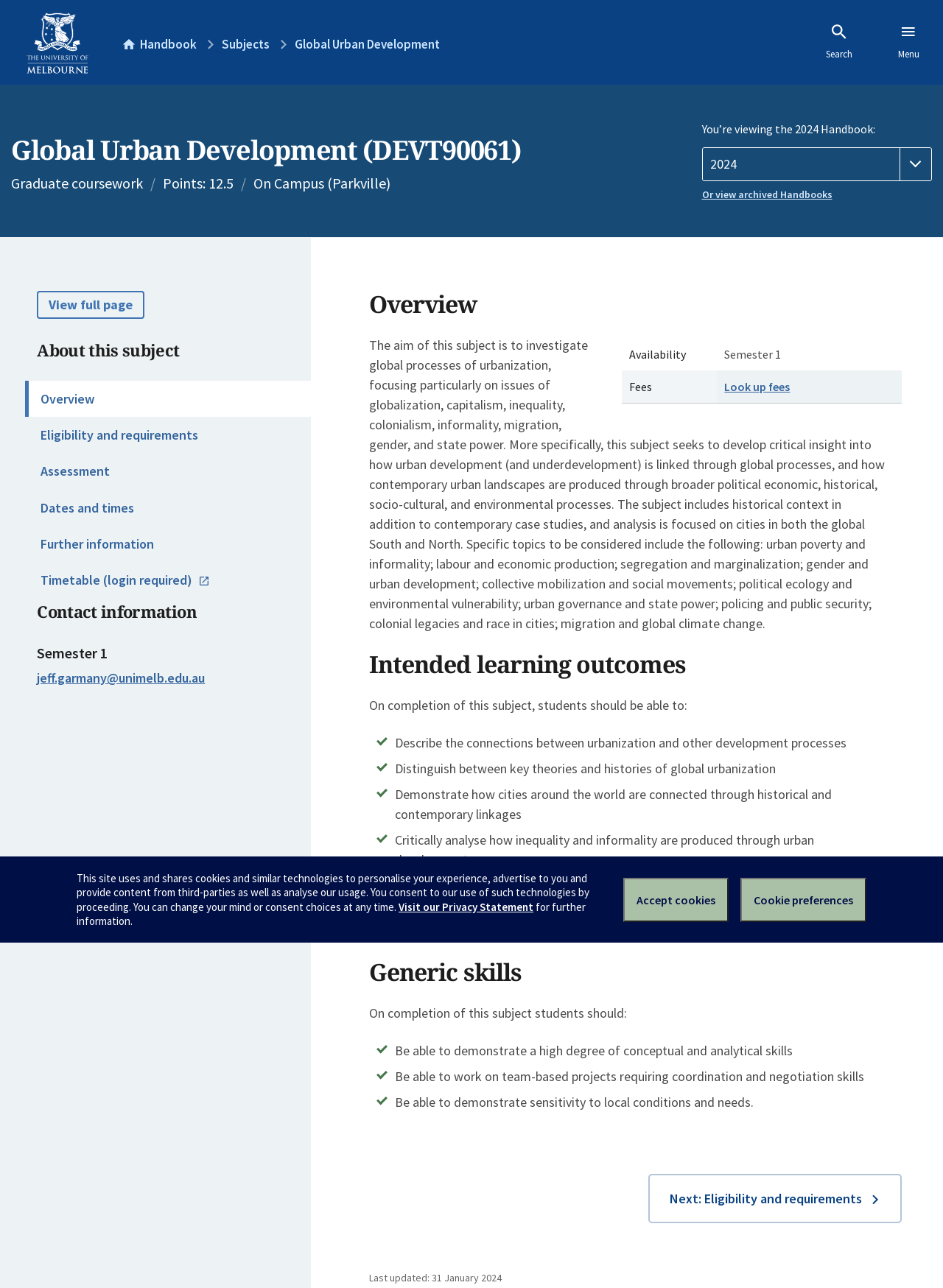Identify the bounding box coordinates necessary to click and complete the given instruction: "View the full page".

[0.039, 0.226, 0.153, 0.248]